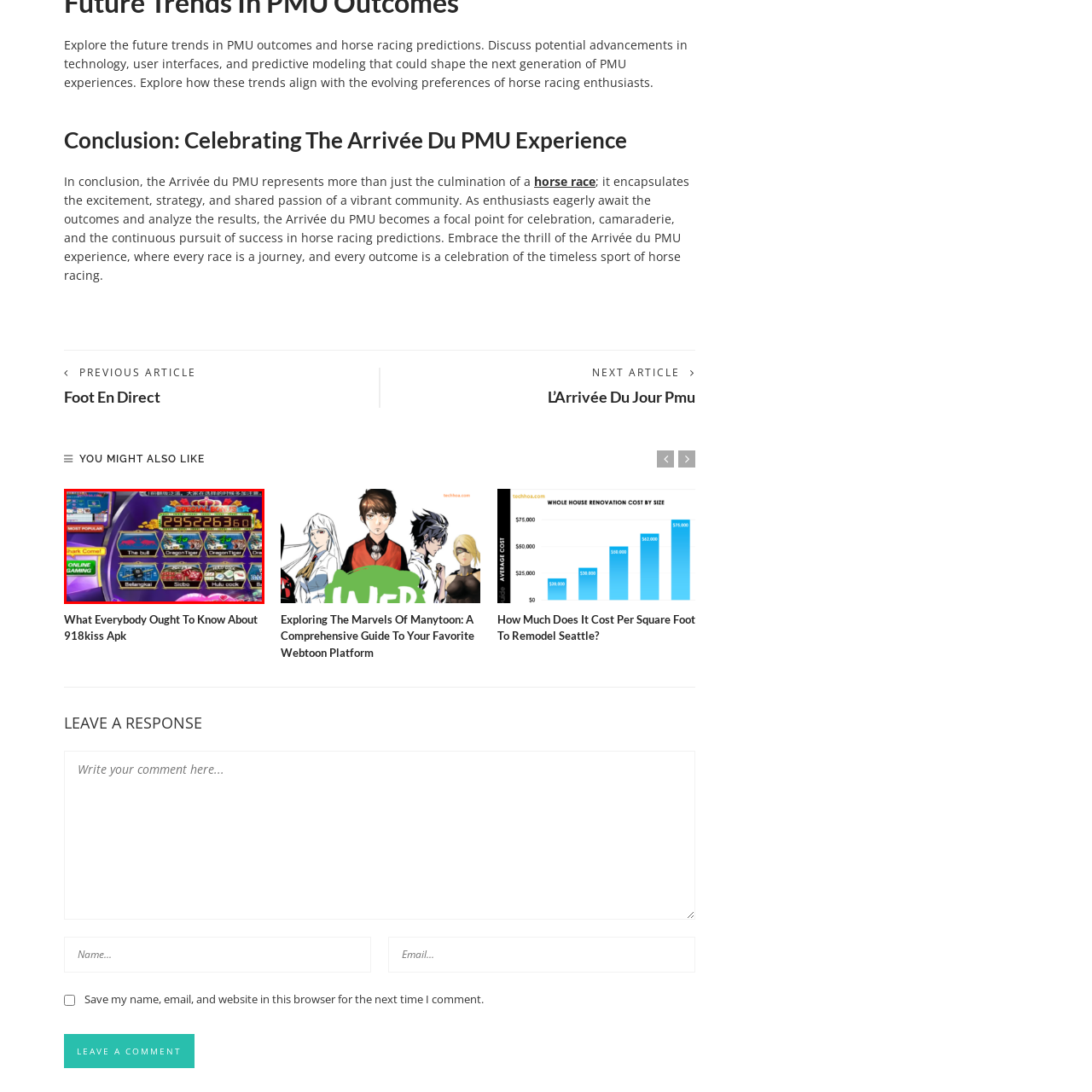What navigation option is located on the left side of the screen?
Examine the area marked by the red bounding box and respond with a one-word or short phrase answer.

Most Popular and Online Gaming